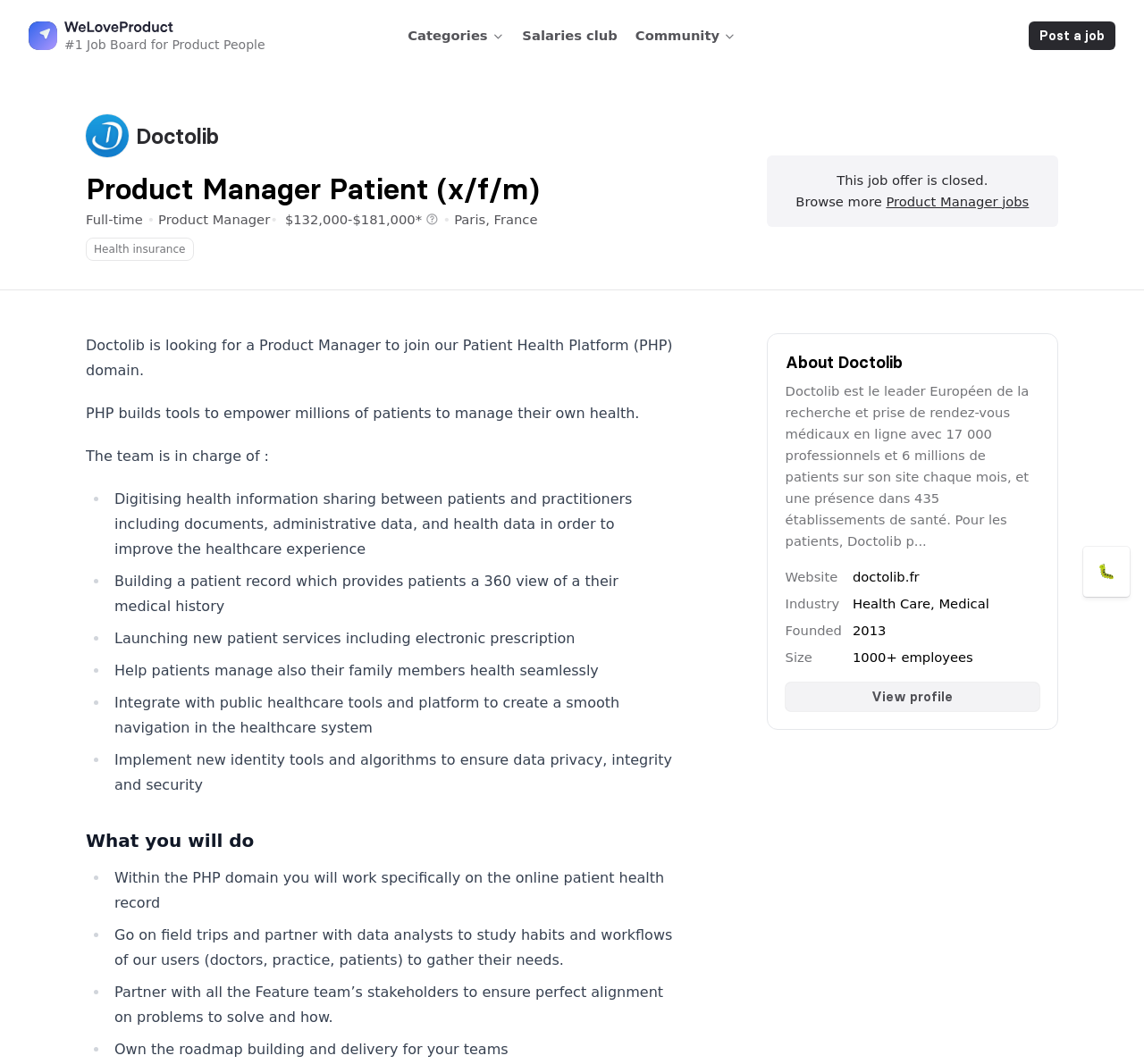Identify the bounding box coordinates necessary to click and complete the given instruction: "Browse more job offers".

[0.696, 0.182, 0.775, 0.196]